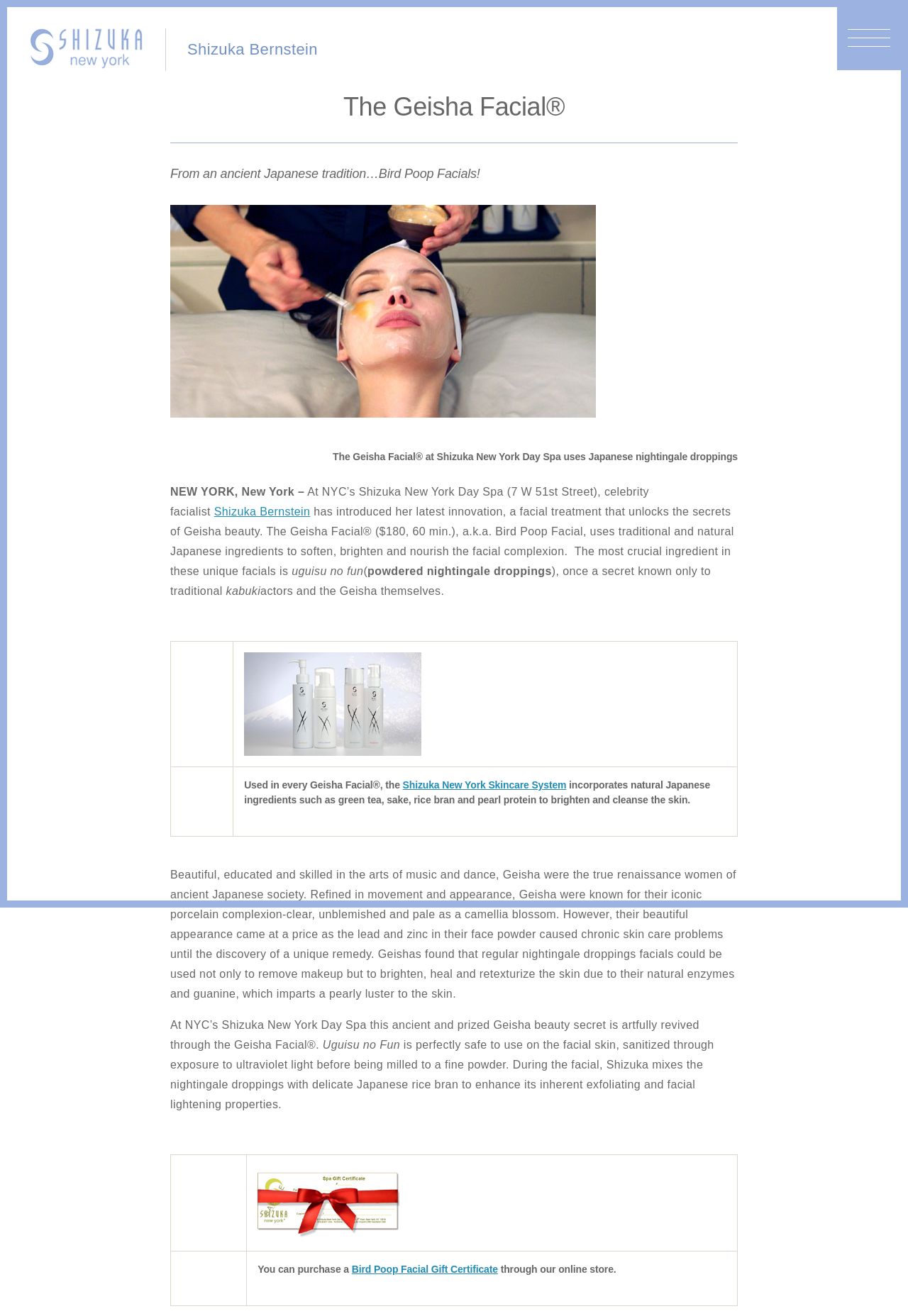Provide the bounding box coordinates, formatted as (top-left x, top-left y, bottom-right x, bottom-right y), with all values being floating point numbers between 0 and 1. Identify the bounding box of the UI element that matches the description: parent_node: Shizuka Bernstein

[0.922, 0.005, 0.992, 0.053]